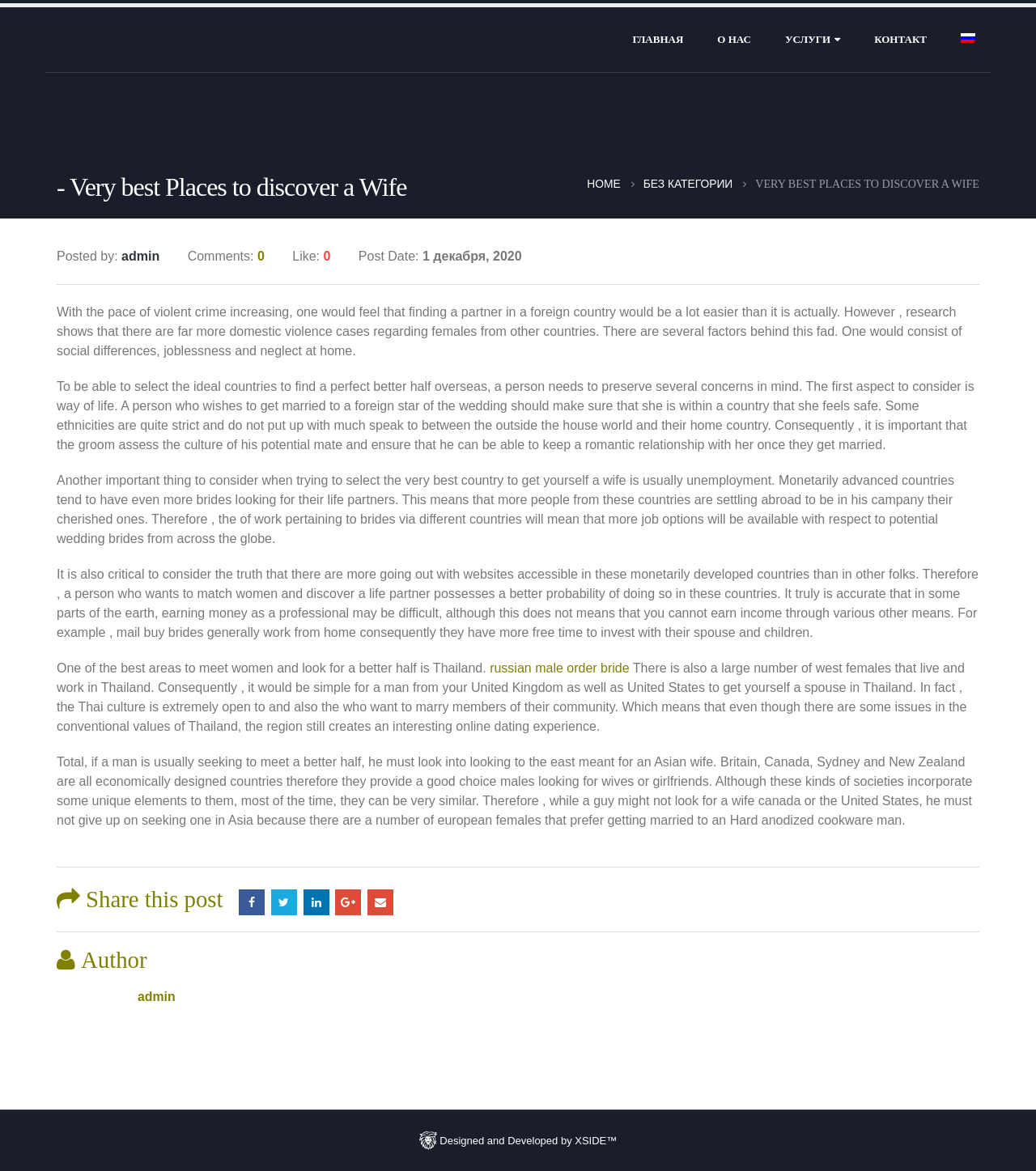What is the country mentioned as a good place to meet women? From the image, respond with a single word or brief phrase.

Thailand